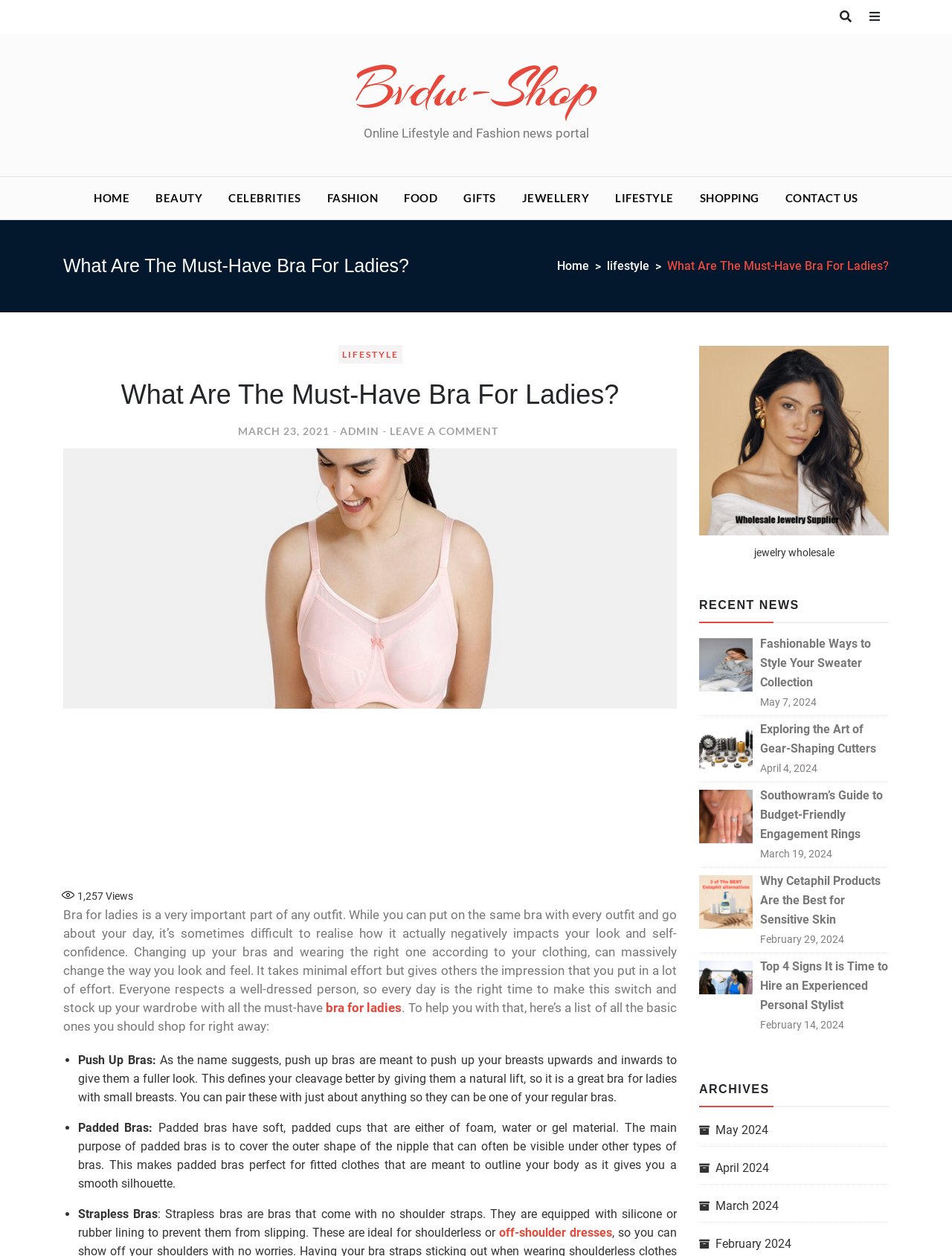What is the date of the article 'What Are The Must-Have Bra For Ladies?'?
Please answer using one word or phrase, based on the screenshot.

MARCH 23, 2021